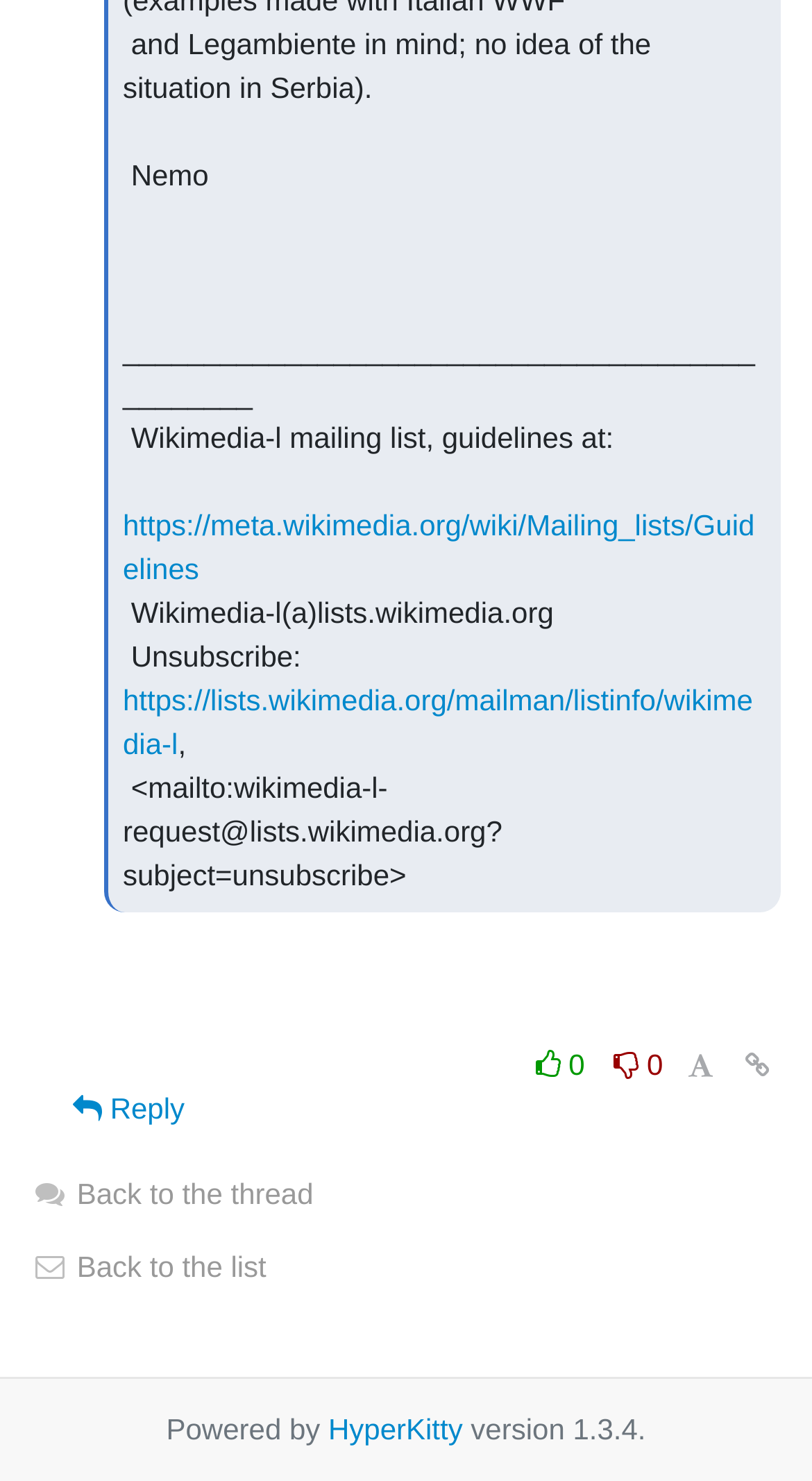Pinpoint the bounding box coordinates of the clickable area necessary to execute the following instruction: "Reply to the thread". The coordinates should be given as four float numbers between 0 and 1, namely [left, top, right, bottom].

[0.064, 0.723, 0.253, 0.774]